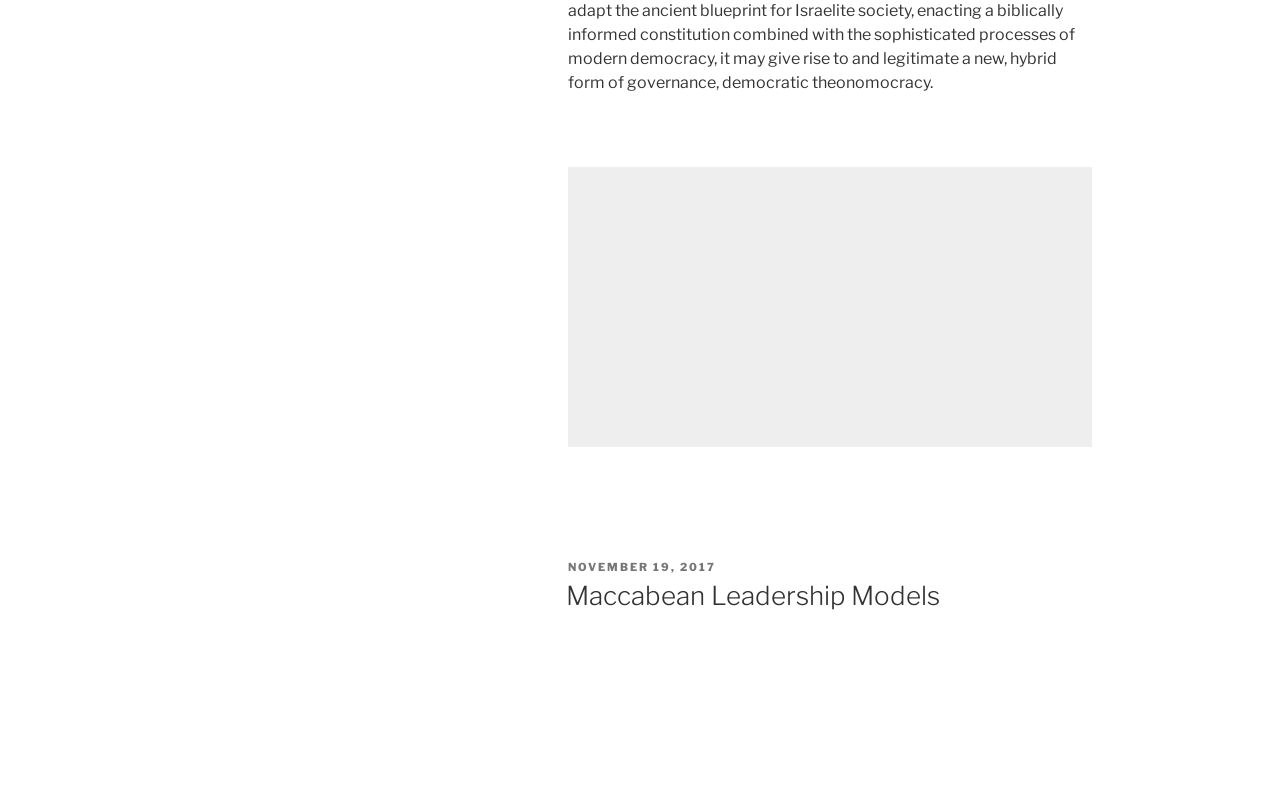Please reply with a single word or brief phrase to the question: 
What is the date of the post?

NOVEMBER 19, 2017